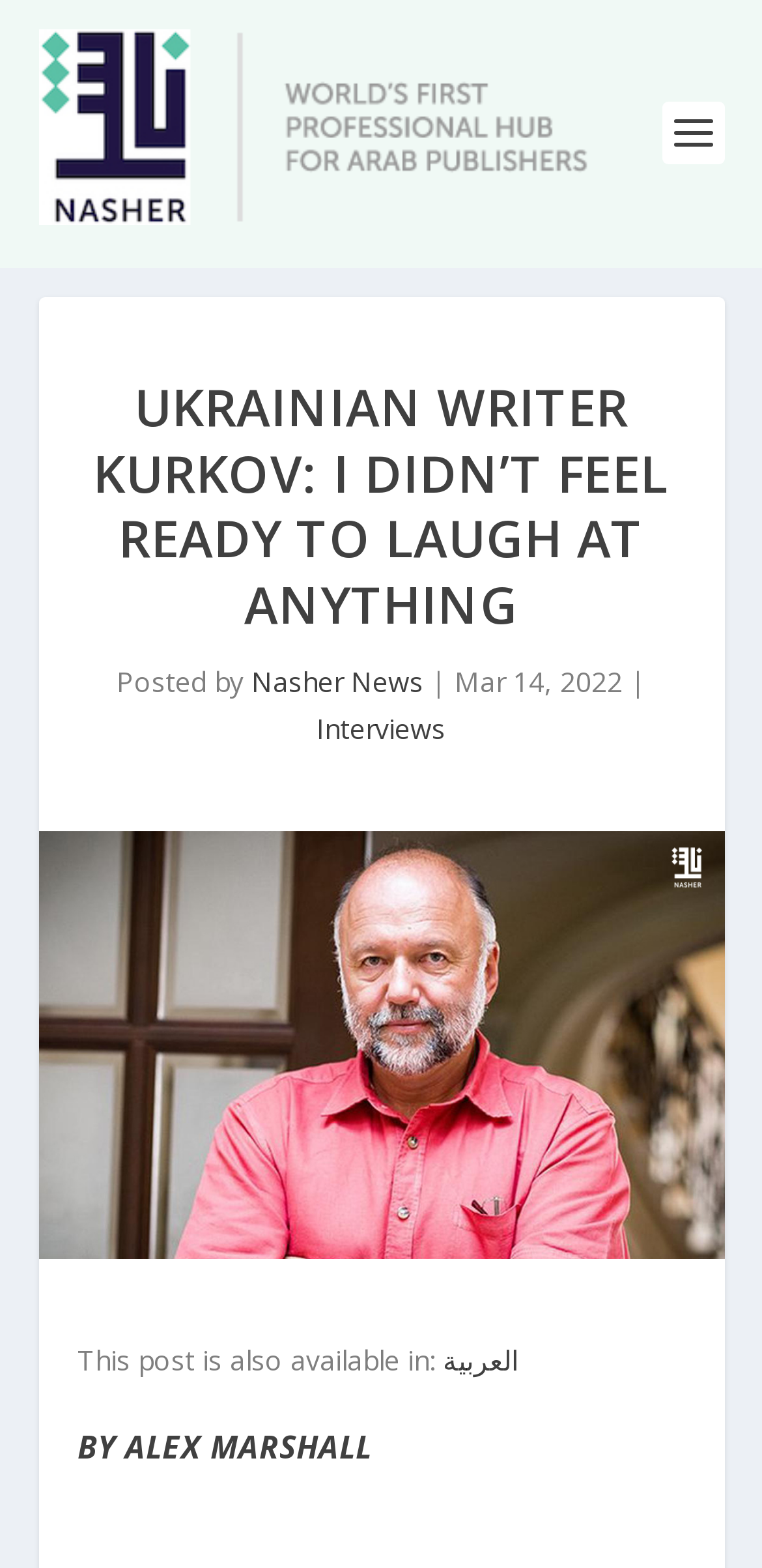Explain the features and main sections of the webpage comprehensively.

The webpage features a news article about Ukrainian writer Kurkov. At the top, there is a logo of Nasher News, accompanied by a link to the news website. Below the logo, a prominent heading reads "UKRAINIAN WRITER KURKOV: I DIDN’T FEEL READY TO LAUGH AT ANYTHING". 

To the right of the heading, there is a section displaying the author and publication date, with the text "Posted by Nasher News | Mar 14, 2022". Below this section, there is a link to the "Interviews" category. 

The main content of the article is accompanied by a large image of Ukrainian writer Kurkov, which takes up most of the page. Above the image, there is a line of text indicating that the post is also available in other languages, with a link to the Arabic version. 

At the bottom of the page, there is a byline "BY ALEX MARSHALL" and a small, empty space.